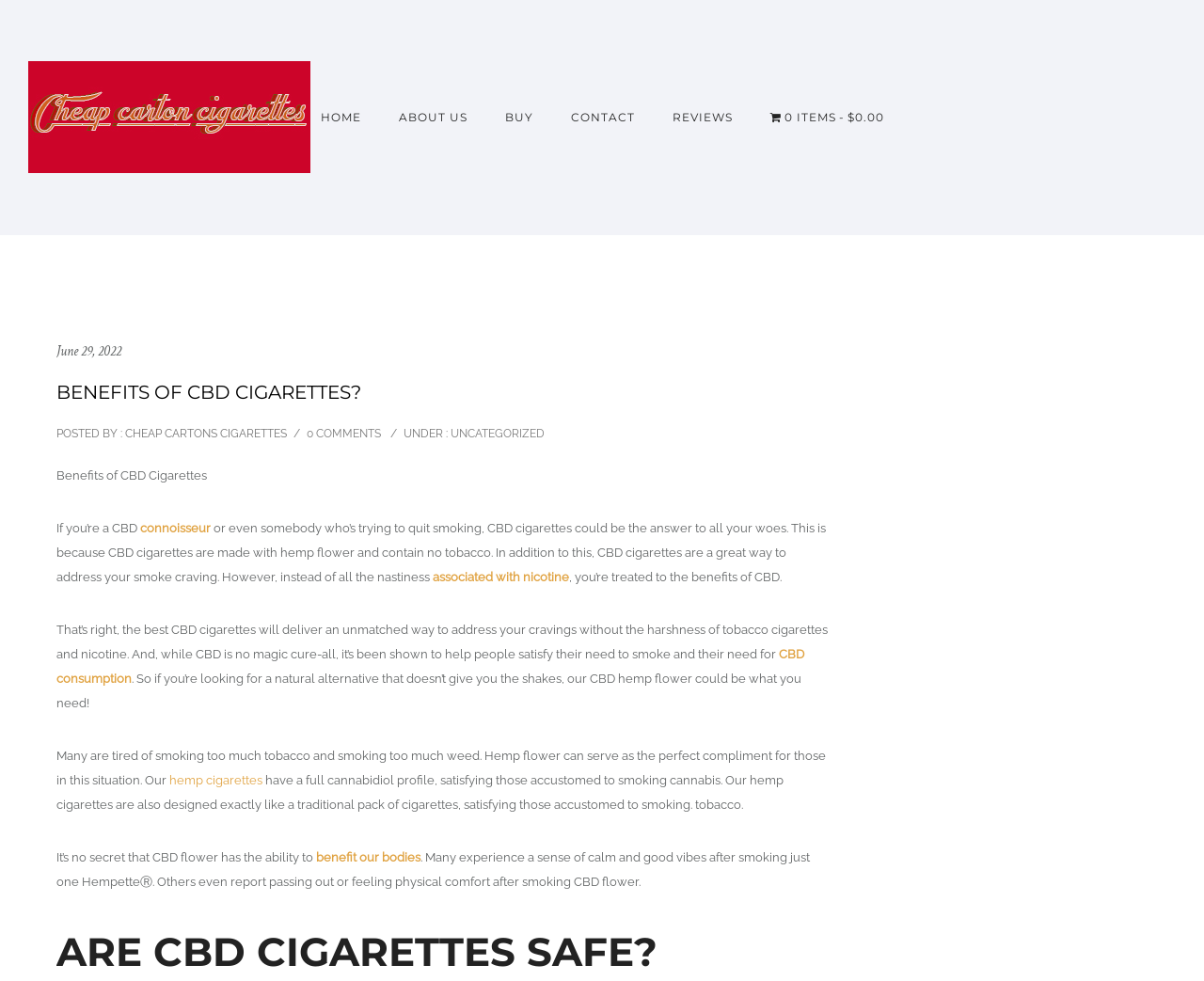Determine the bounding box coordinates of the region that needs to be clicked to achieve the task: "Read the article about 'BENEFITS OF CBD CIGARETTES?'".

[0.047, 0.381, 0.688, 0.419]